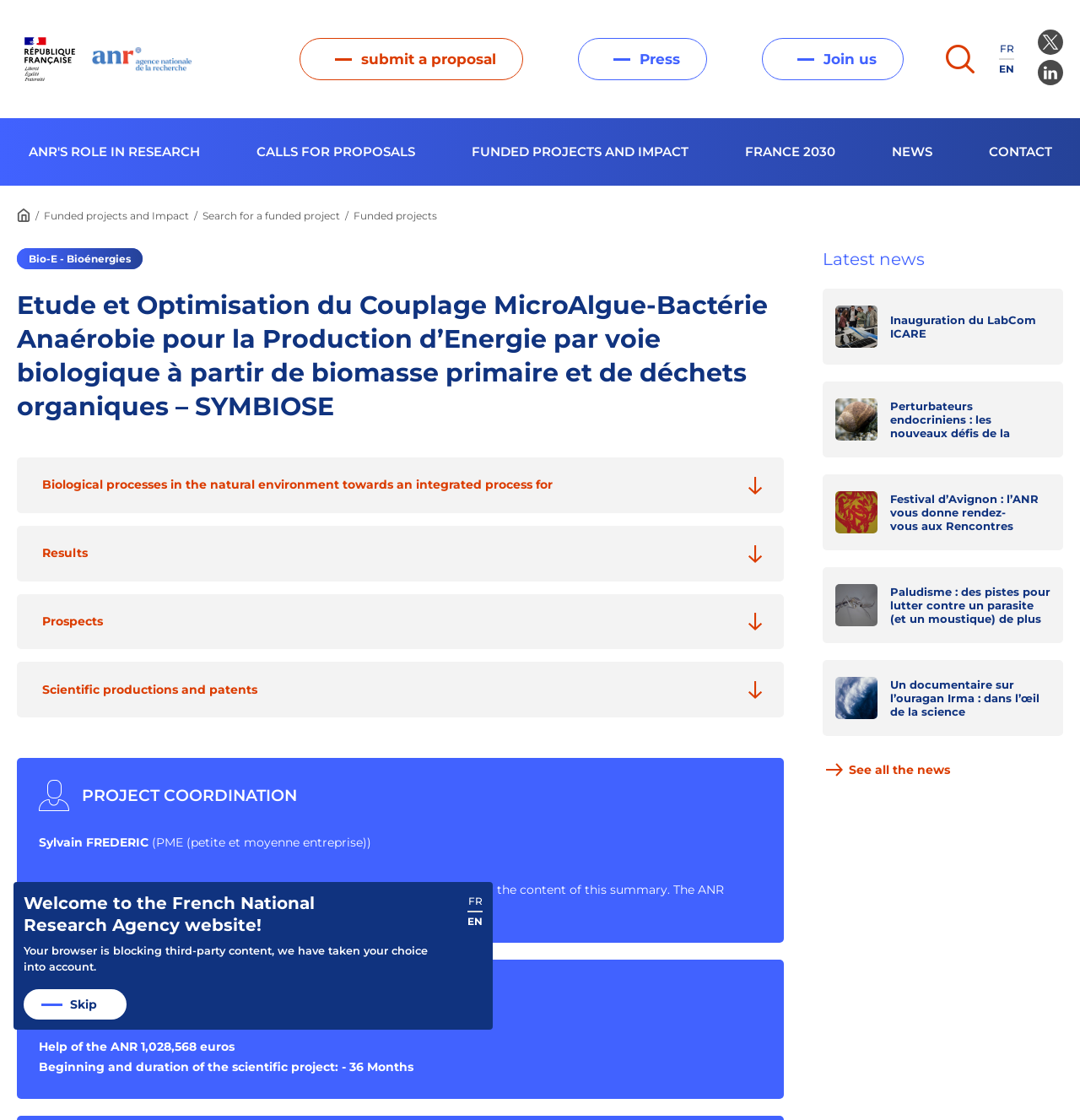Give a one-word or one-phrase response to the question:
What is the role of Sylvain FREDERIC in the project?

Project coordinator